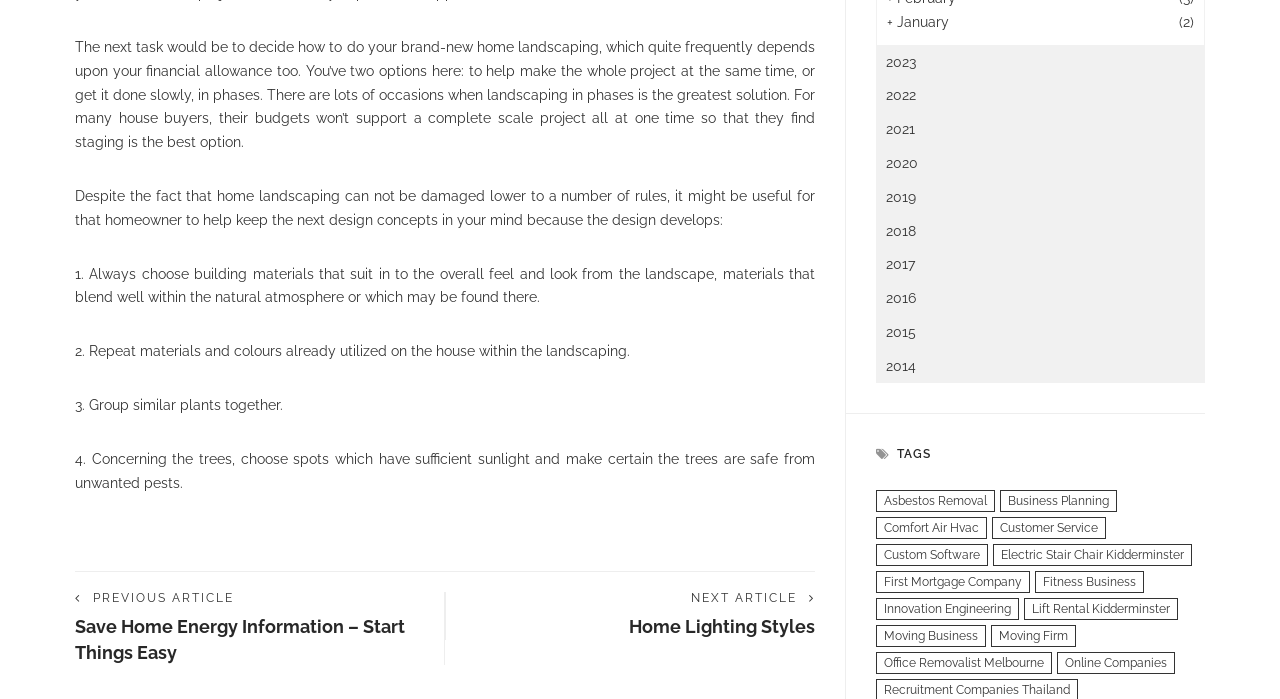What is the topic of the article?
Analyze the screenshot and provide a detailed answer to the question.

Based on the content of the article, it appears to be discussing home landscaping, specifically the decision to do it all at once or in phases, and some design concepts to keep in mind.